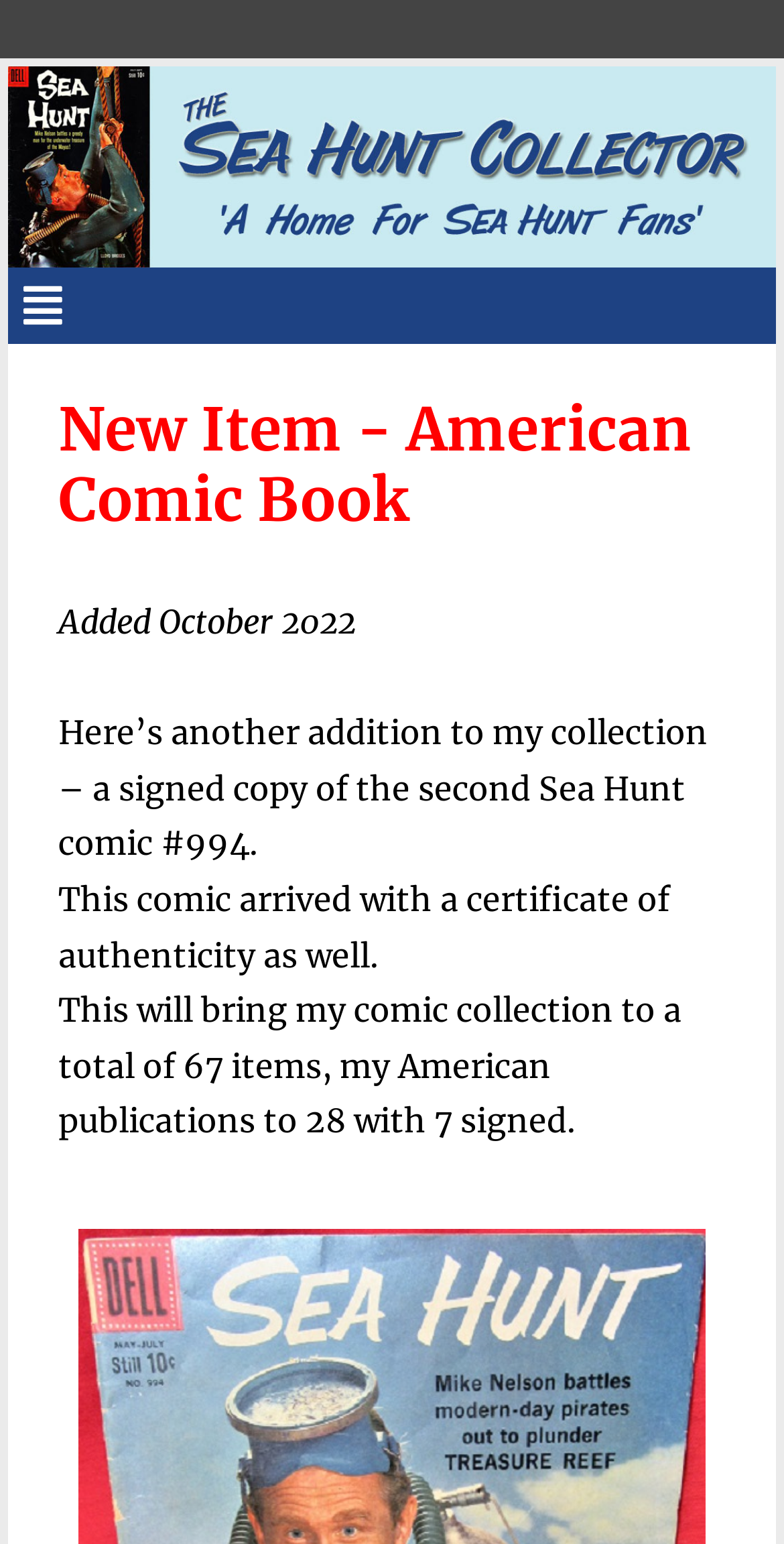How many signed American publications are there?
Give a thorough and detailed response to the question.

The answer can be found in the text 'This will bring my comic collection to a total of 67 items, my American publications to 28 with 7 signed.' which indicates that there are 7 signed American publications.